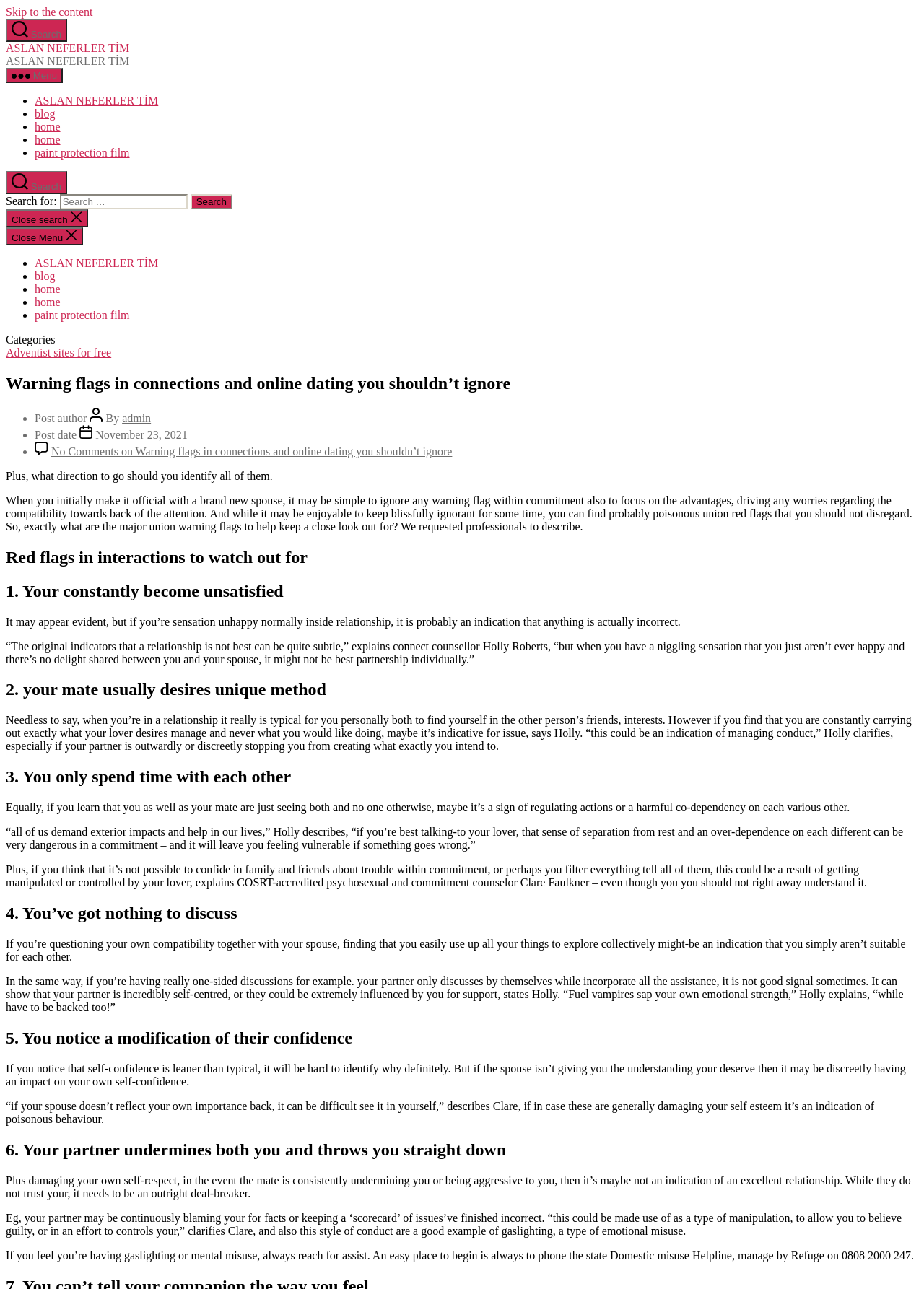Please locate the bounding box coordinates of the element's region that needs to be clicked to follow the instruction: "Click the 'blog' link". The bounding box coordinates should be provided as four float numbers between 0 and 1, i.e., [left, top, right, bottom].

[0.038, 0.083, 0.06, 0.093]